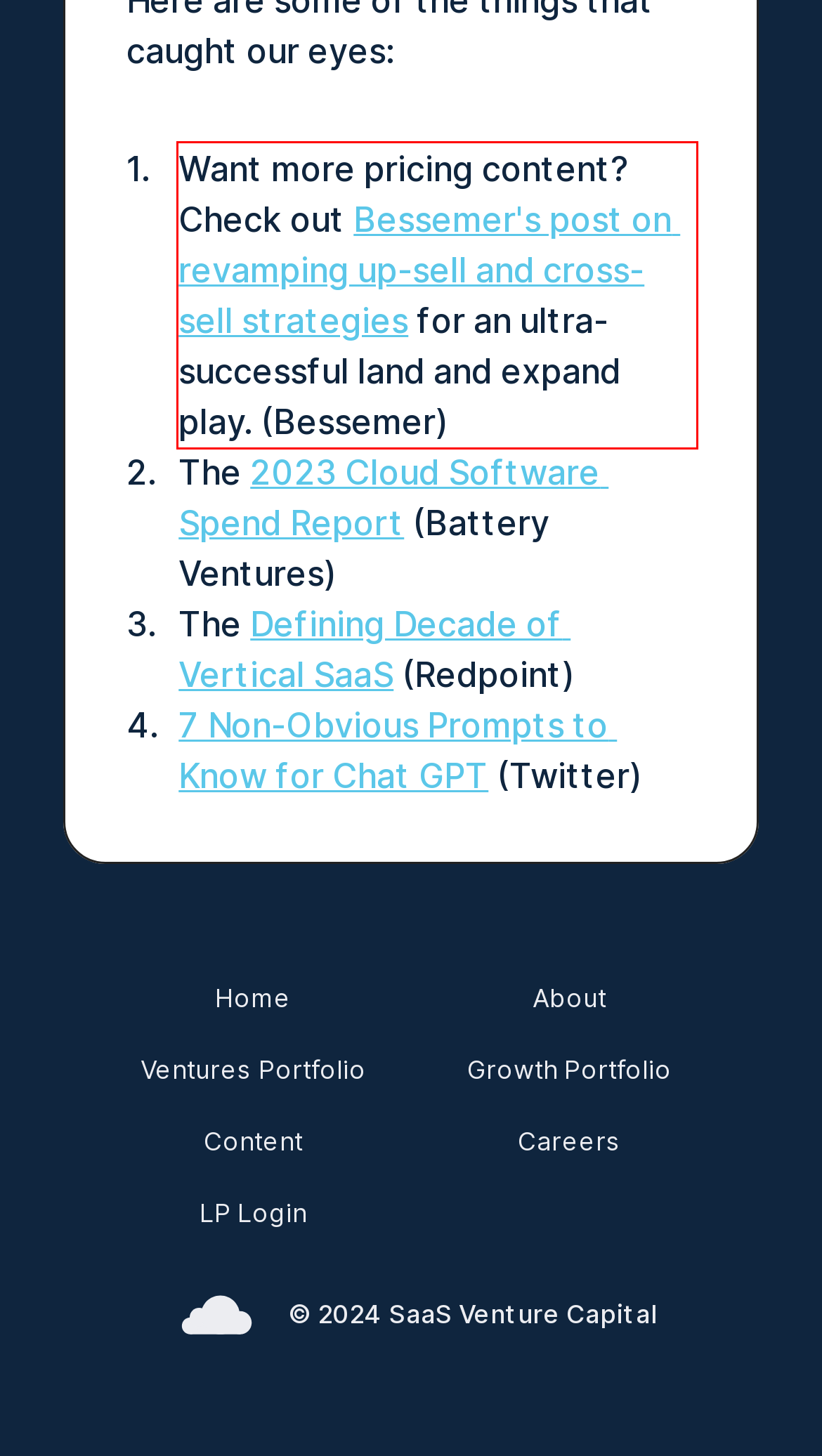Please perform OCR on the text within the red rectangle in the webpage screenshot and return the text content.

Want more pricing content? Check out Bessemer's post on revamping up-sell and cross-sell strategies for an ultra-successful land and expand play. (Bessemer)